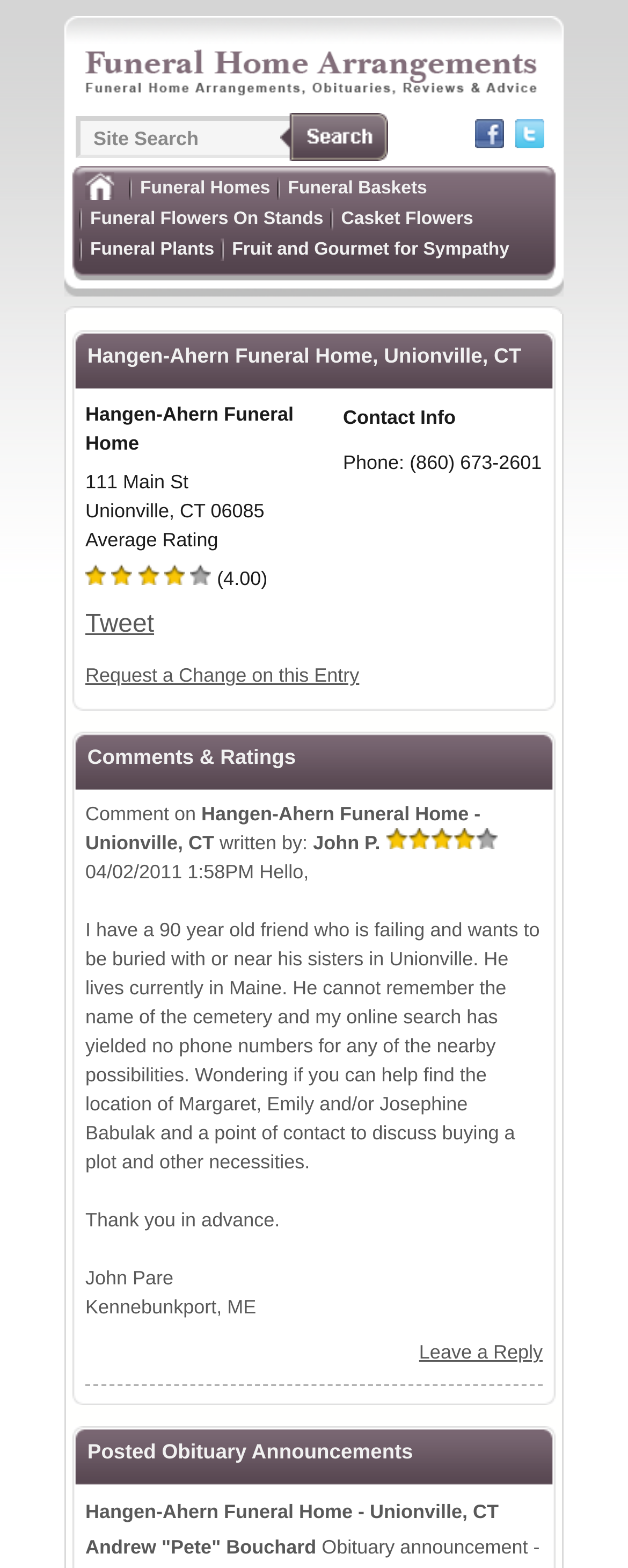Answer the question briefly using a single word or phrase: 
What is the name of the person who wrote the comment?

John P.